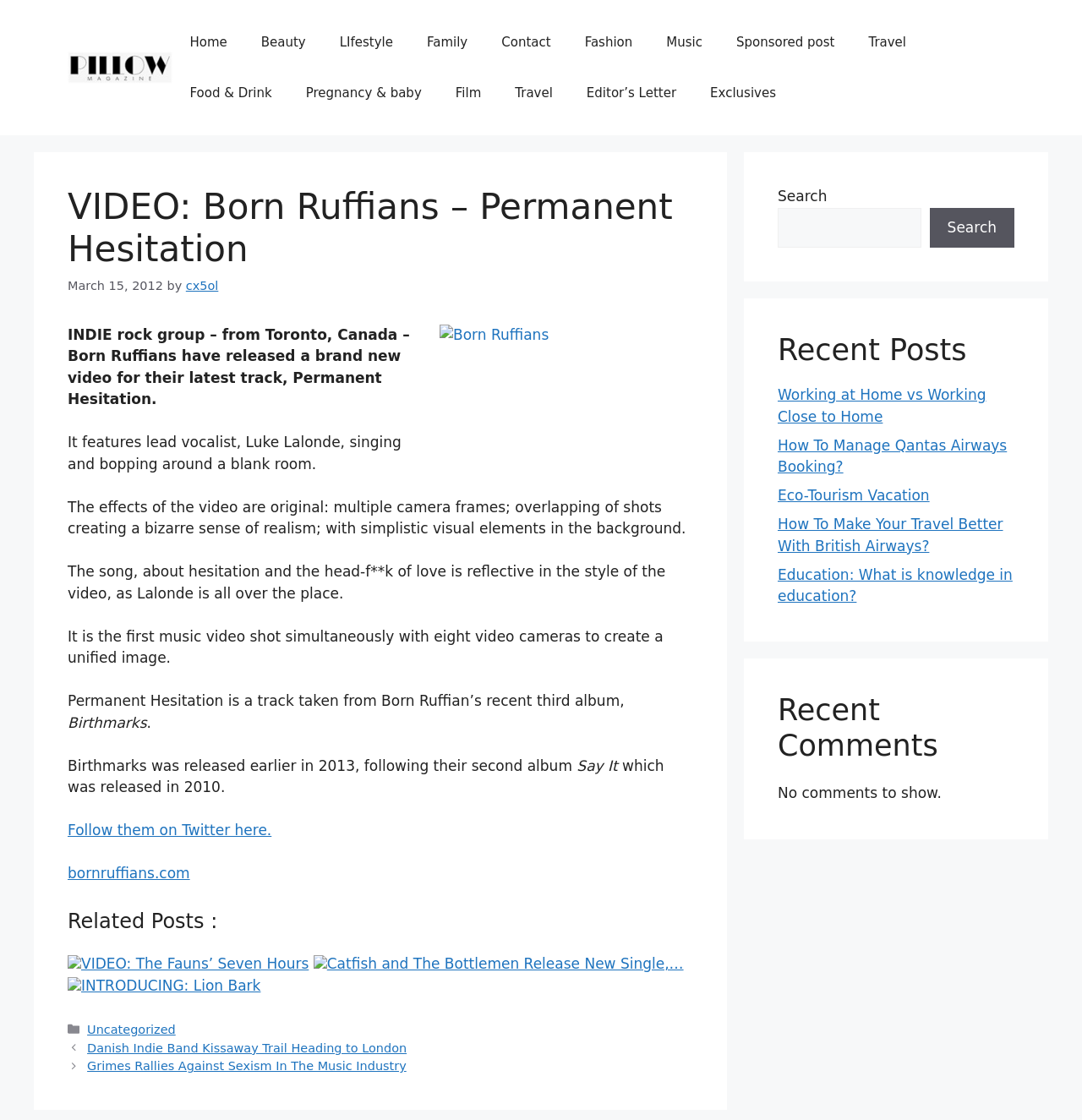Determine the bounding box of the UI element mentioned here: "Follow them on Twitter here.". The coordinates must be in the format [left, top, right, bottom] with values ranging from 0 to 1.

[0.062, 0.734, 0.251, 0.749]